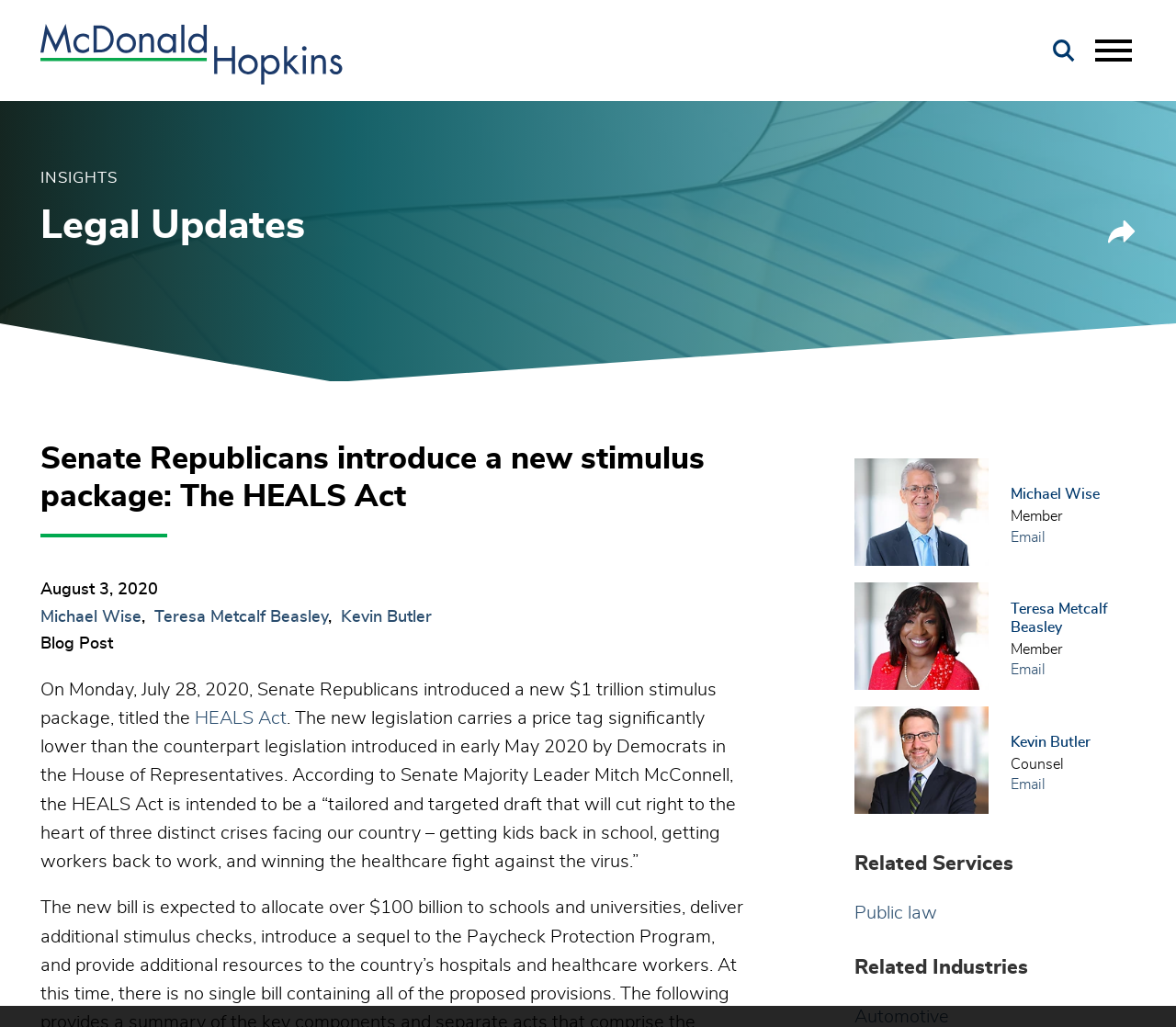Please look at the image and answer the question with a detailed explanation: Who are the authors of the blog post?

I found the authors' names by looking at the links with the text 'Michael Wise', 'Teresa Metcalf Beasley', and 'Kevin Butler' which are located below the title of the blog post.